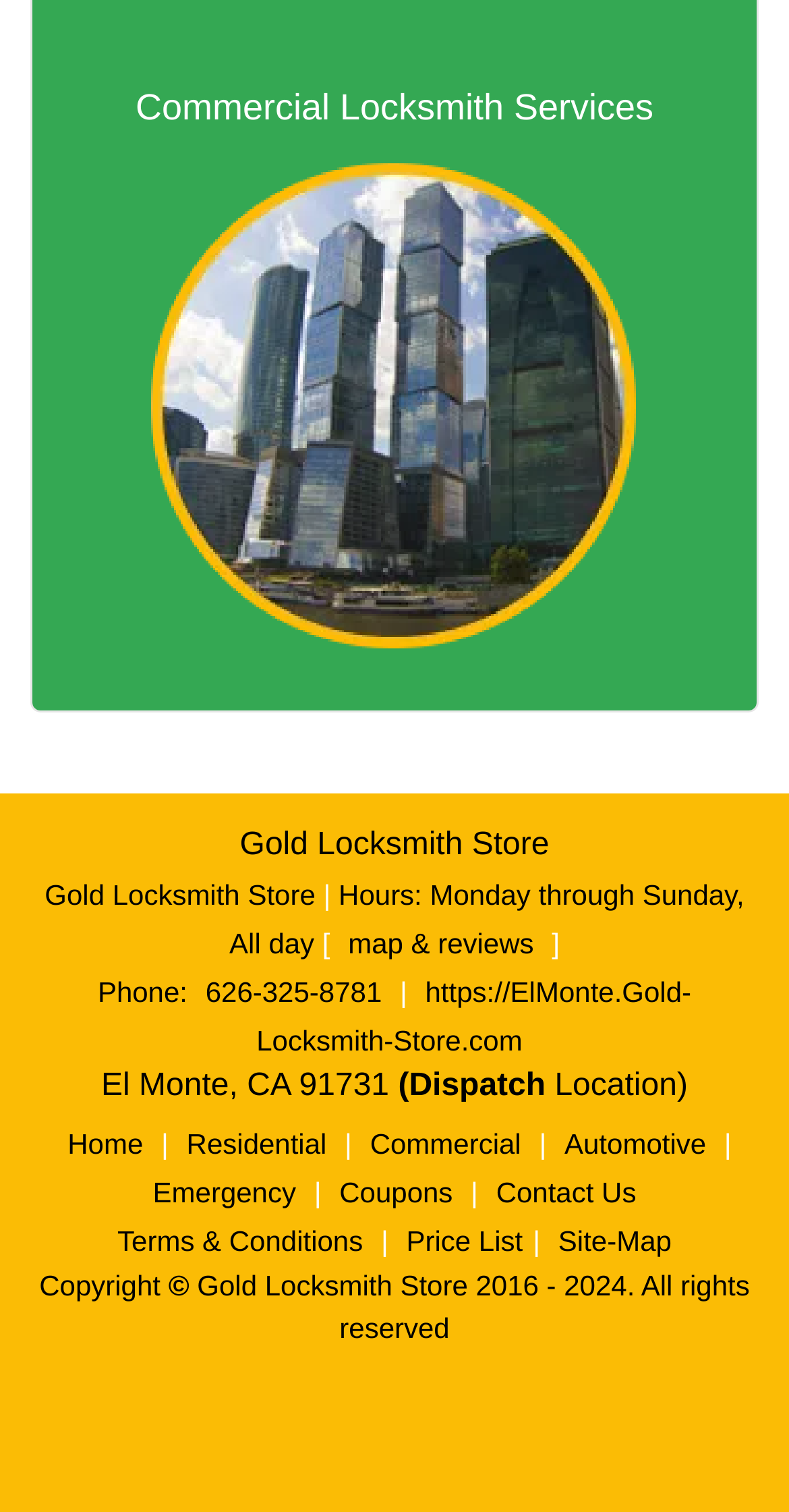Based on the provided description, "map & reviews", find the bounding box of the corresponding UI element in the screenshot.

[0.428, 0.053, 0.699, 0.074]